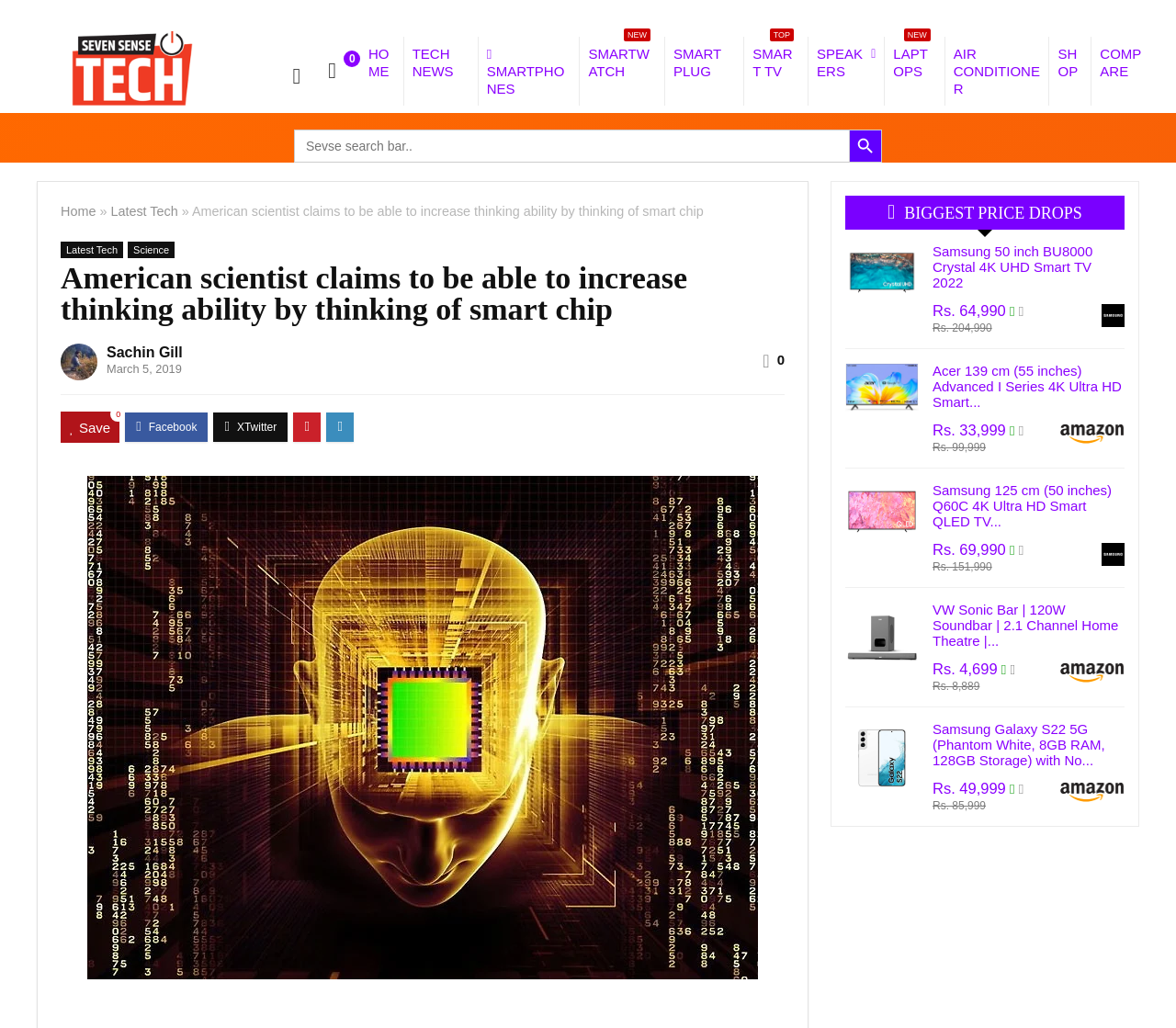Please identify the coordinates of the bounding box for the clickable region that will accomplish this instruction: "Visit Facebook page".

None